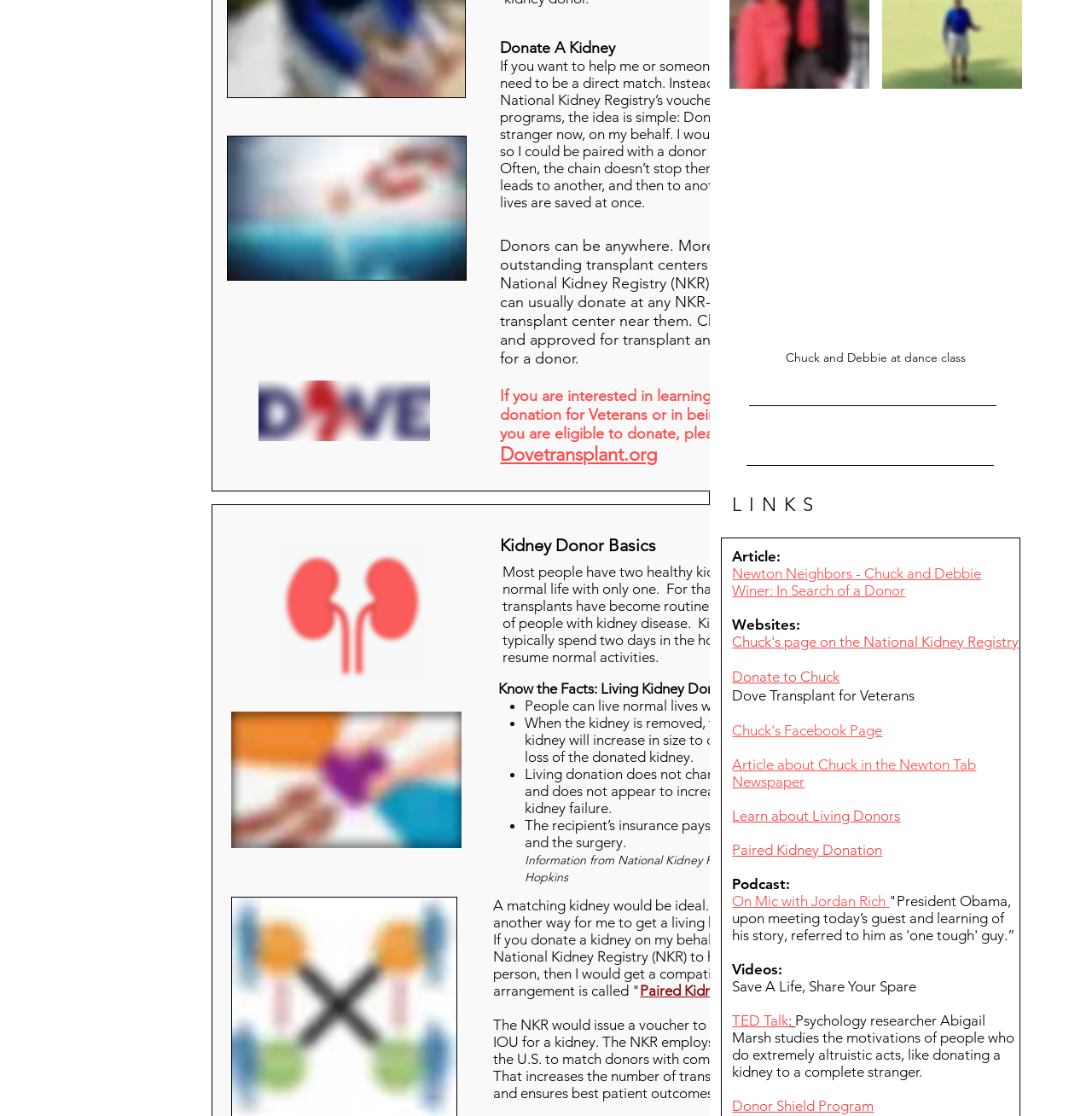What is the name of the Facebook page mentioned on the webpage?
Refer to the image and give a detailed answer to the question.

The webpage lists 'Kidney4Chuck' as one of the social media links, indicating that it is a Facebook page related to Chuck's kidney donation journey.